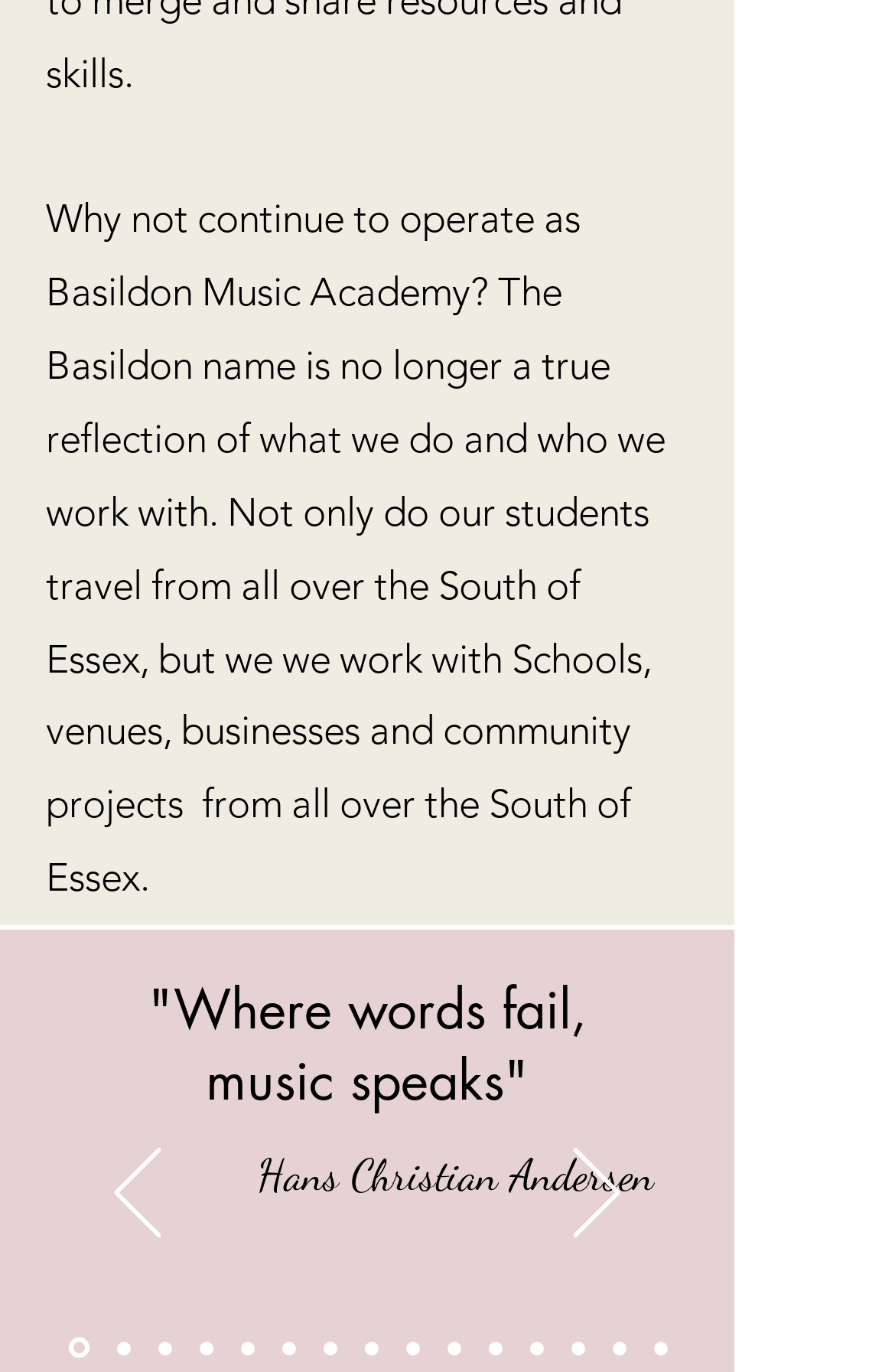Please identify the bounding box coordinates of where to click in order to follow the instruction: "Click on Analytics".

None